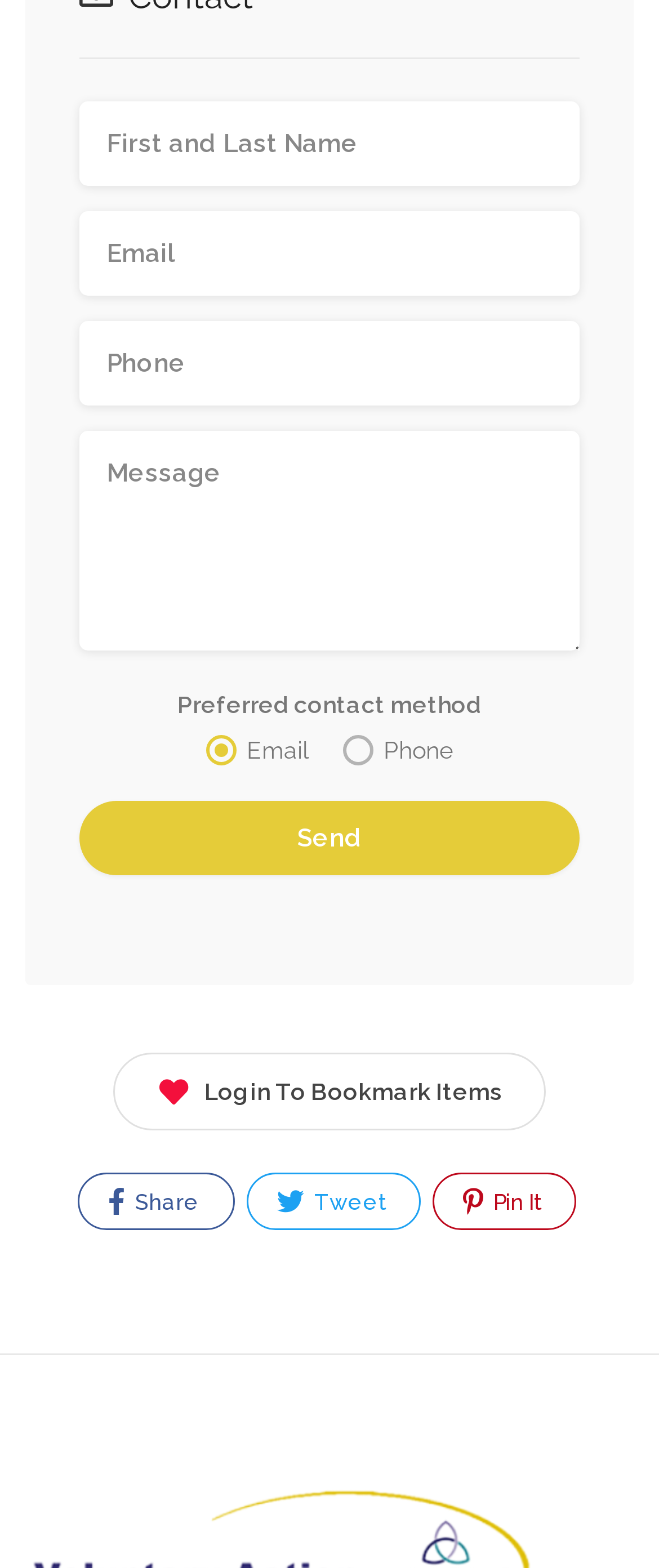Determine the bounding box coordinates of the clickable region to follow the instruction: "Login to bookmark items".

[0.172, 0.672, 0.828, 0.721]